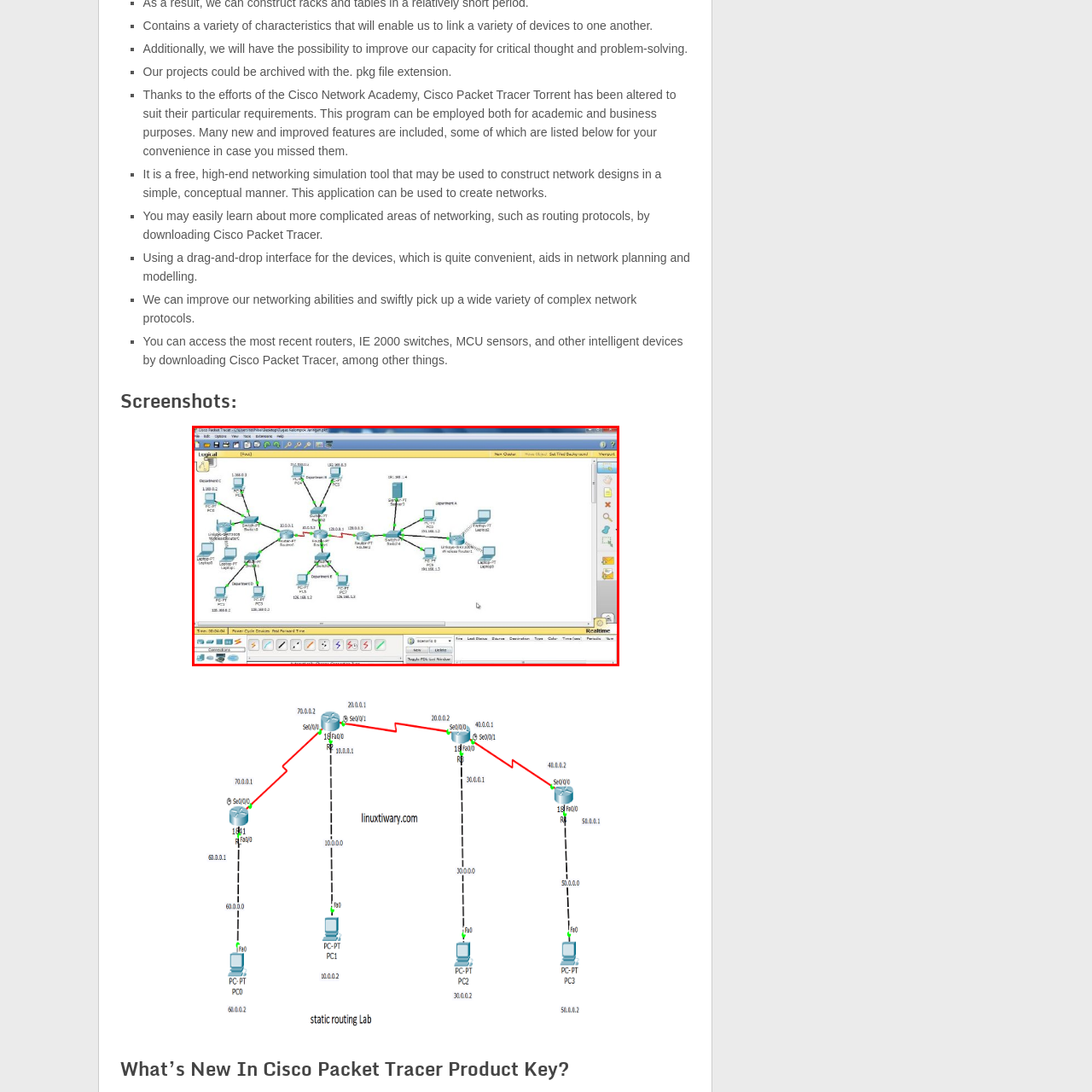What is the benefit of this visual representation for learners?
Examine the image highlighted by the red bounding box and answer briefly with one word or a short phrase.

Hands-on experience